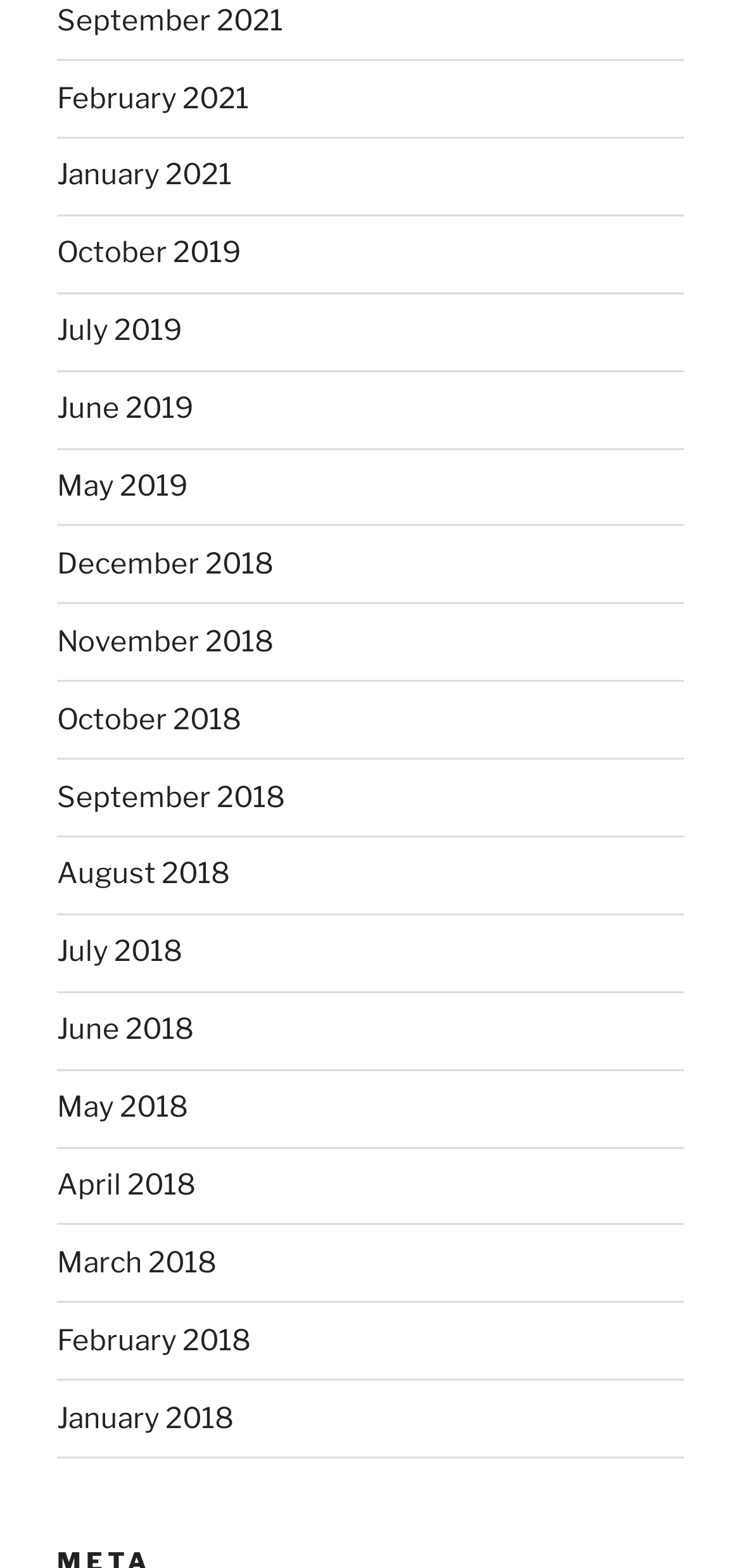Determine the bounding box coordinates of the element's region needed to click to follow the instruction: "check July 2019". Provide these coordinates as four float numbers between 0 and 1, formatted as [left, top, right, bottom].

[0.077, 0.2, 0.246, 0.222]